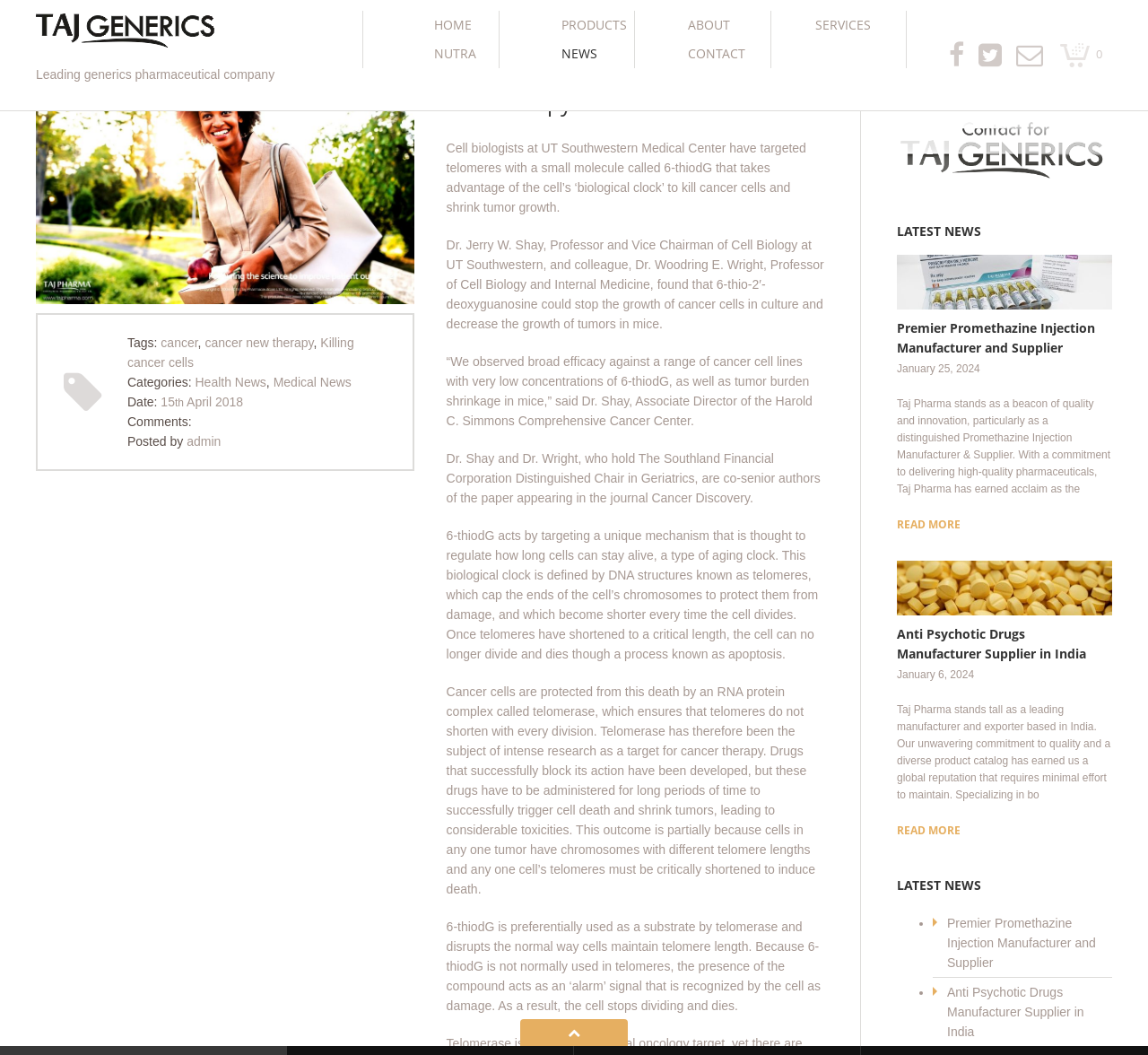Kindly determine the bounding box coordinates for the clickable area to achieve the given instruction: "View the latest news".

[0.781, 0.31, 0.969, 0.328]